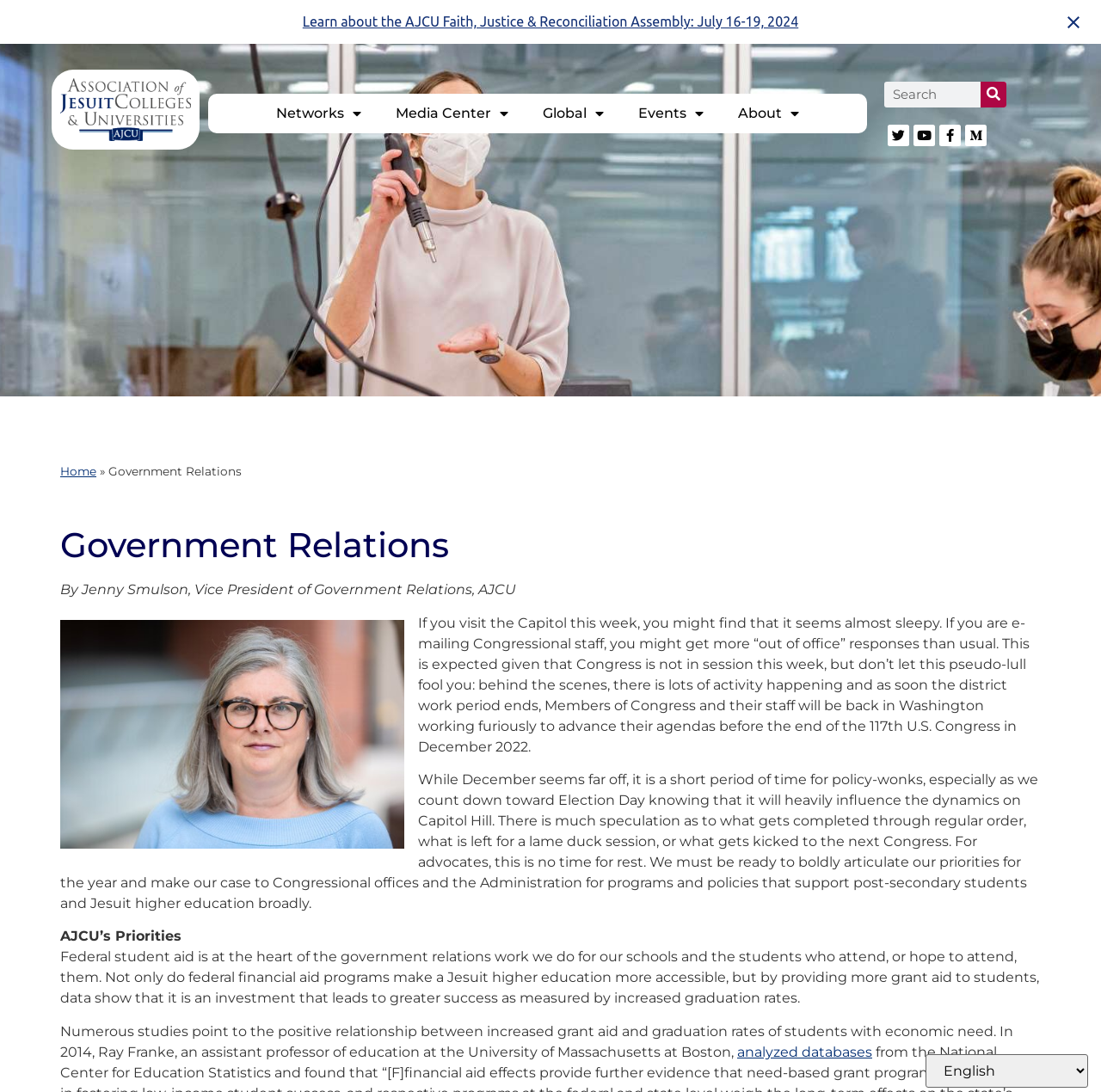Provide a comprehensive description of the webpage.

The webpage is about Government Relations, specifically from the Association of Jesuit Colleges and Universities (AJCU). At the top, there is a navigation menu with links to "Learn about the AJCU Faith, Justice & Reconciliation Assembly" and a "Close notification" button with an accompanying image. Below this, there are several links to different sections of the website, including "Networks", "Media Center", "Global", "Events", and "About", each with a dropdown menu.

On the right side of the page, there is a search bar with a searchbox and a "Search" button. Below this, there are links to AJCU's social media profiles on Twitter, Youtube, and Facebook.

The main content of the page is an article written by Jenny Smulson, Vice President of Government Relations, AJCU. The article discusses the current state of the Capitol and the importance of advocacy for policy priorities, particularly in the context of Jesuit higher education. The article is divided into several paragraphs, with headings and subheadings.

There is a figure or image accompanying the article, but its content is not specified. The article also includes a section titled "AJCU's Priorities", which focuses on federal student aid and its impact on Jesuit higher education. The section cites studies and data to support the importance of increased grant aid for students with economic need.

At the very bottom of the page, there is a combobox to select a language.